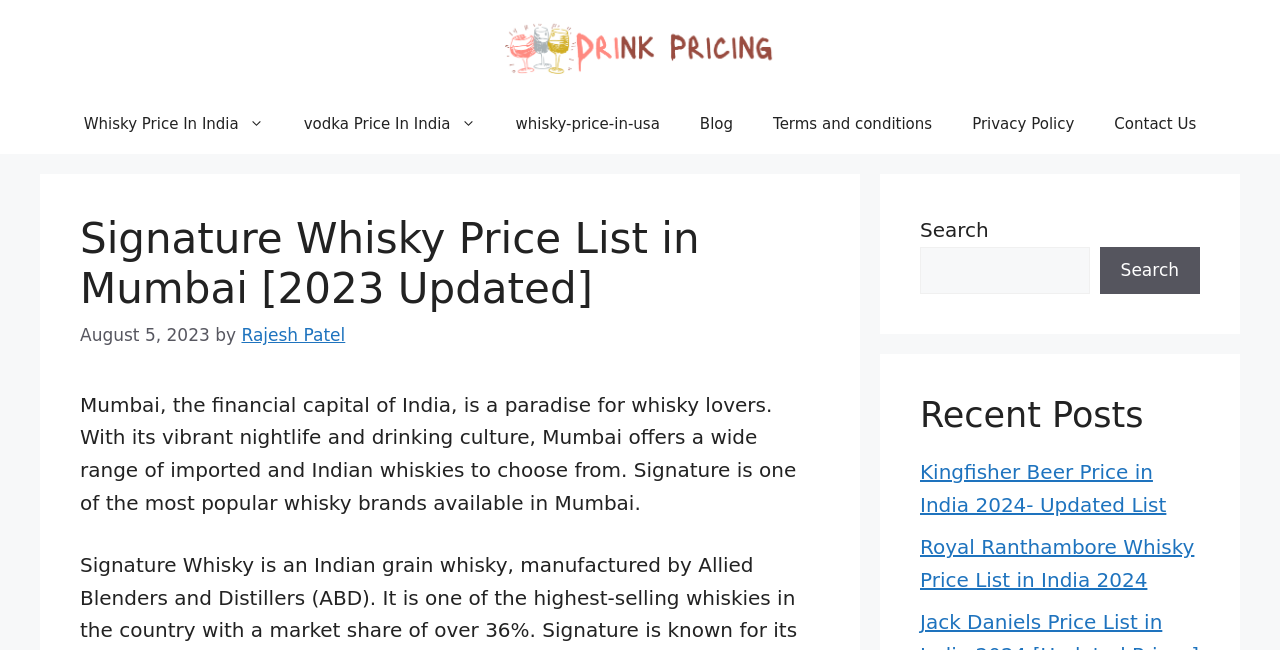What is the city where Signature whisky is popular?
Based on the content of the image, thoroughly explain and answer the question.

The webpage mentions that Mumbai, the financial capital of India, is a paradise for whisky lovers and offers a wide range of imported and Indian whiskies to choose from, including Signature whisky.